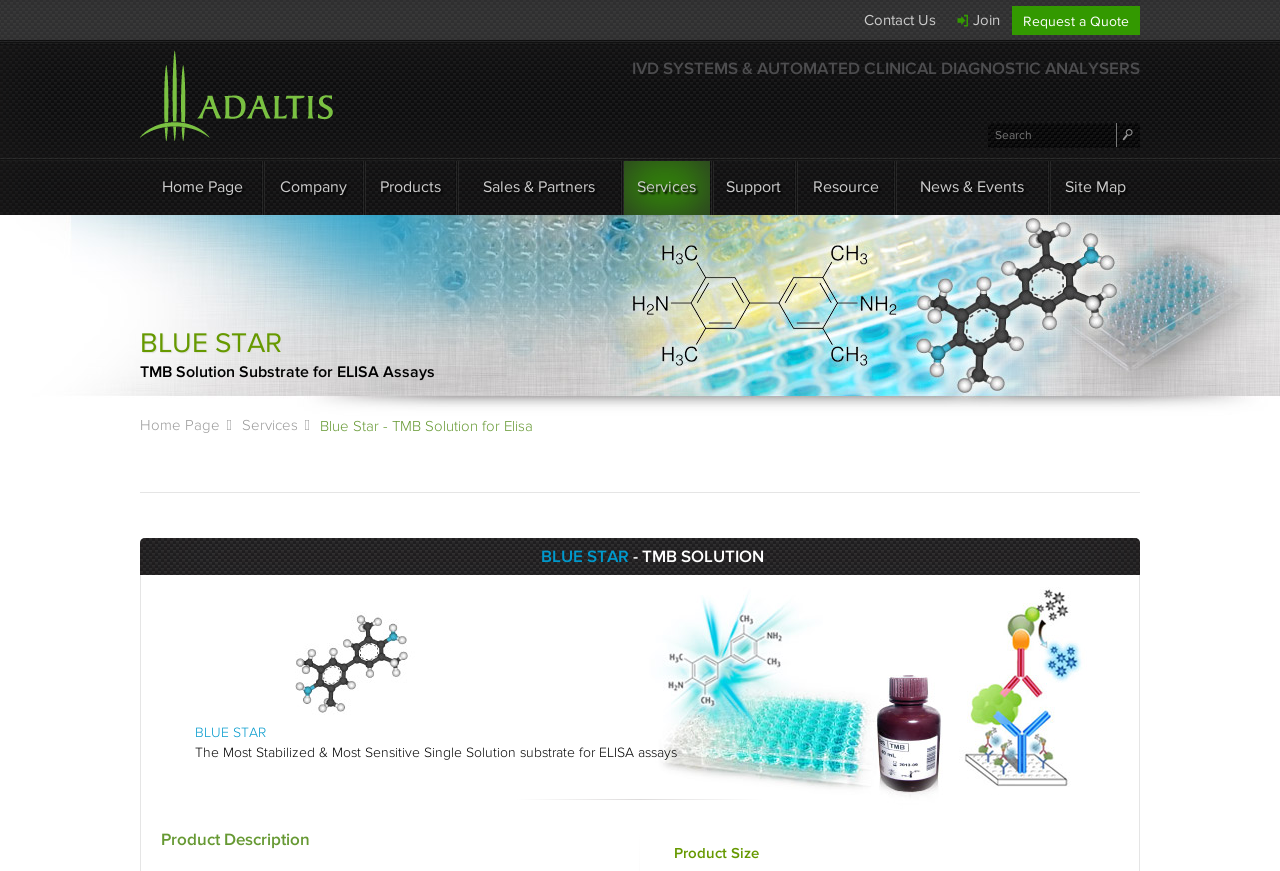How many main navigation links are there?
Please provide a full and detailed response to the question.

The main navigation links can be found at the top of the webpage, and they include 'Home Page', 'Company', 'Products', 'Sales & Partners', 'Services', 'Support', 'Resource', 'News & Events', 'Site Map', and 'Join'.